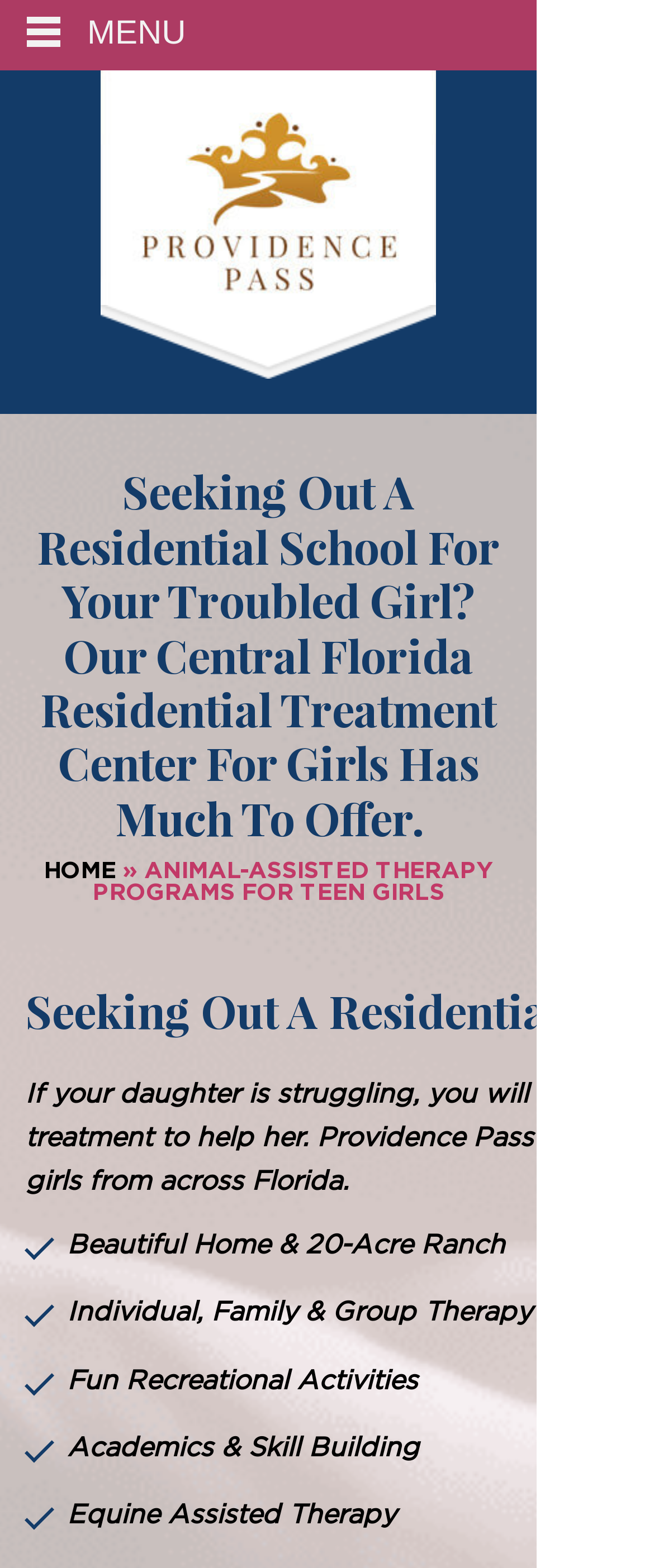What is the environment of the home mentioned?
Please give a detailed and elaborate answer to the question.

I found the answer by looking at the StaticText element that mentions 'Beautiful Home & 20-Acre Ranch'. This suggests that the home being referred to is a beautiful home situated on a 20-acre ranch.